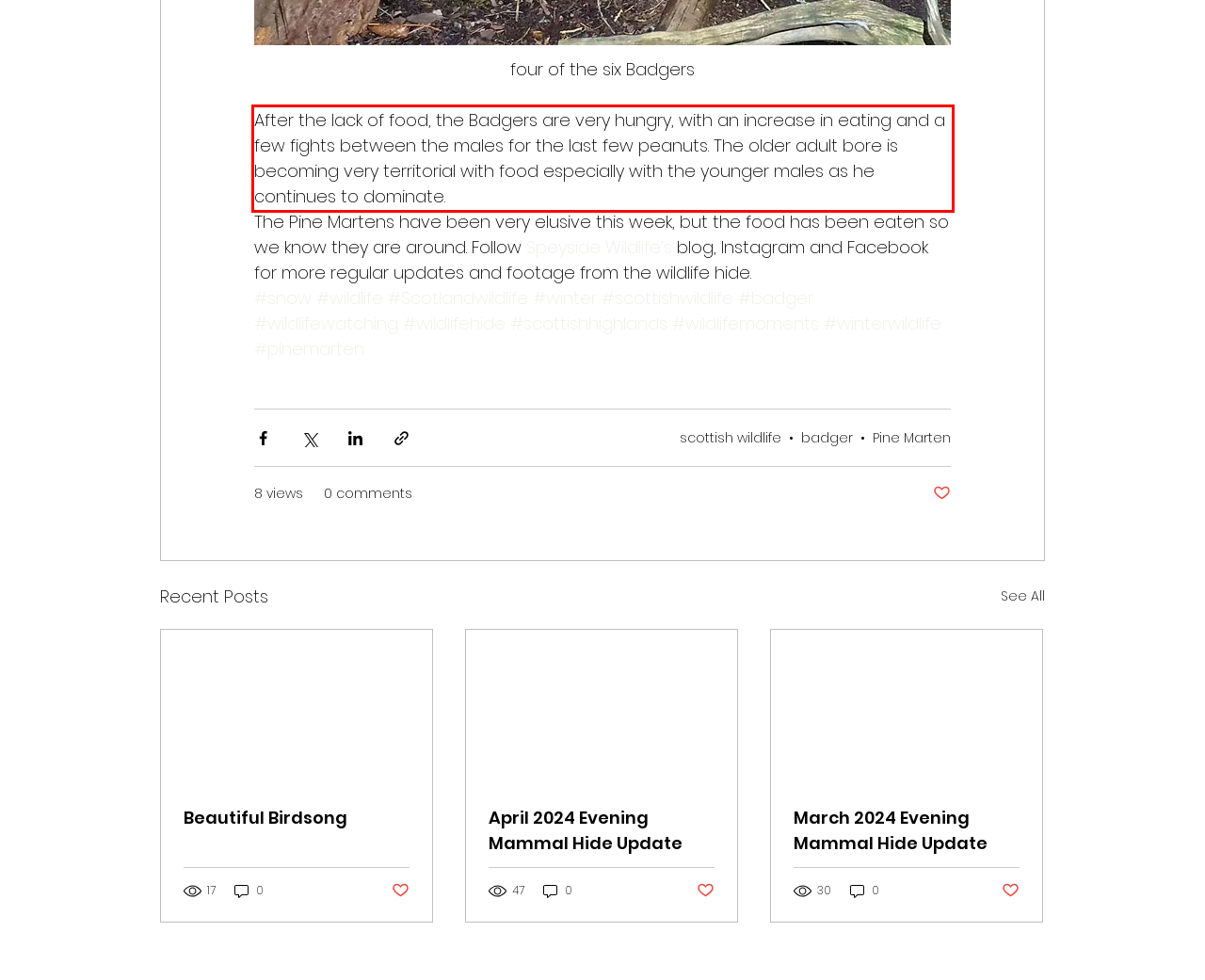In the screenshot of the webpage, find the red bounding box and perform OCR to obtain the text content restricted within this red bounding box.

After the lack of food, the Badgers are very hungry, with an increase in eating and a few fights between the males for the last few peanuts. The older adult bore is becoming very territorial with food especially with the younger males as he continues to dominate.